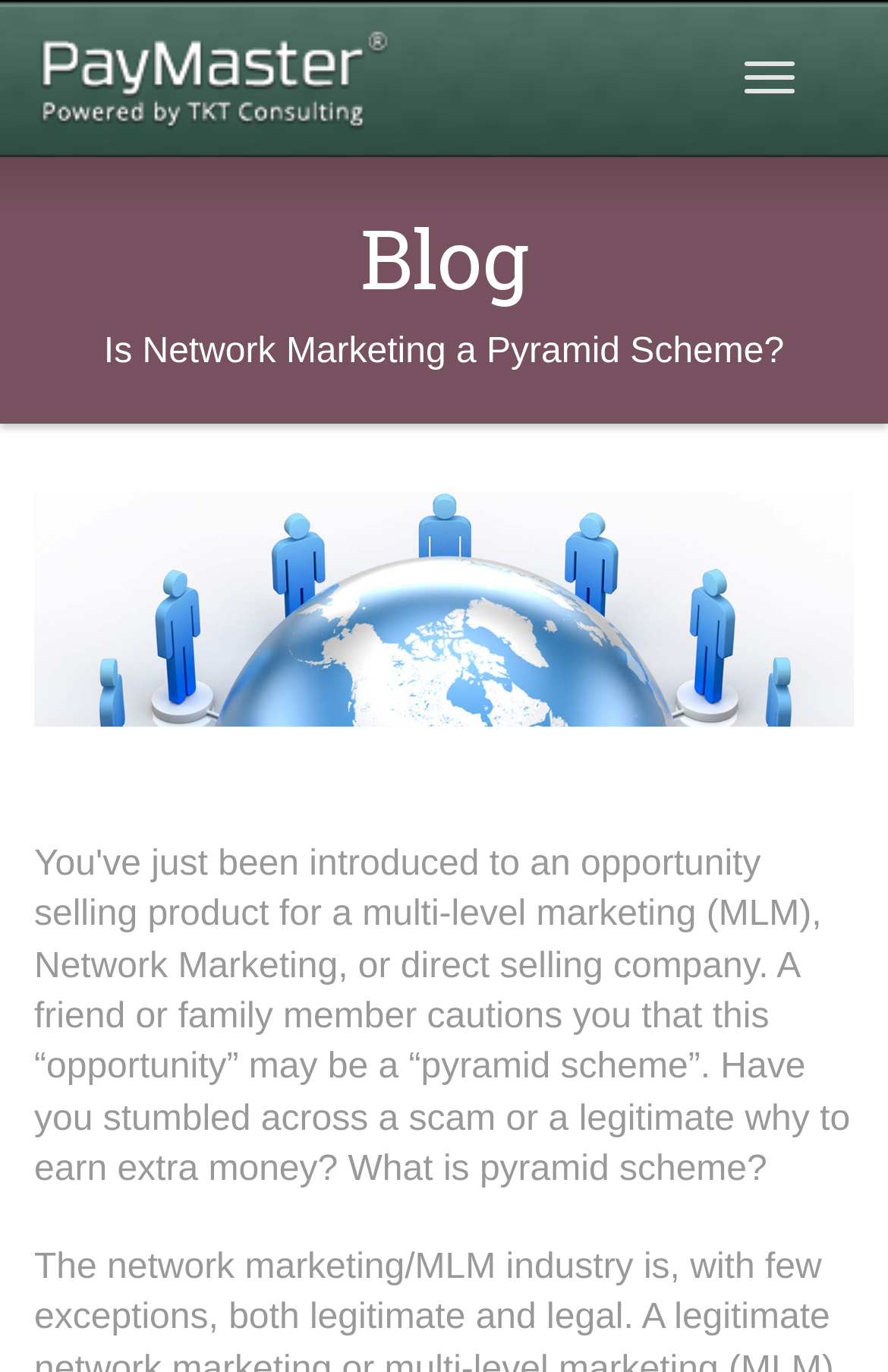Given the element description, predict the bounding box coordinates in the format (top-left x, top-left y, bottom-right x, bottom-right y), using floating point numbers between 0 and 1: Toggle navigation

[0.81, 0.028, 0.923, 0.085]